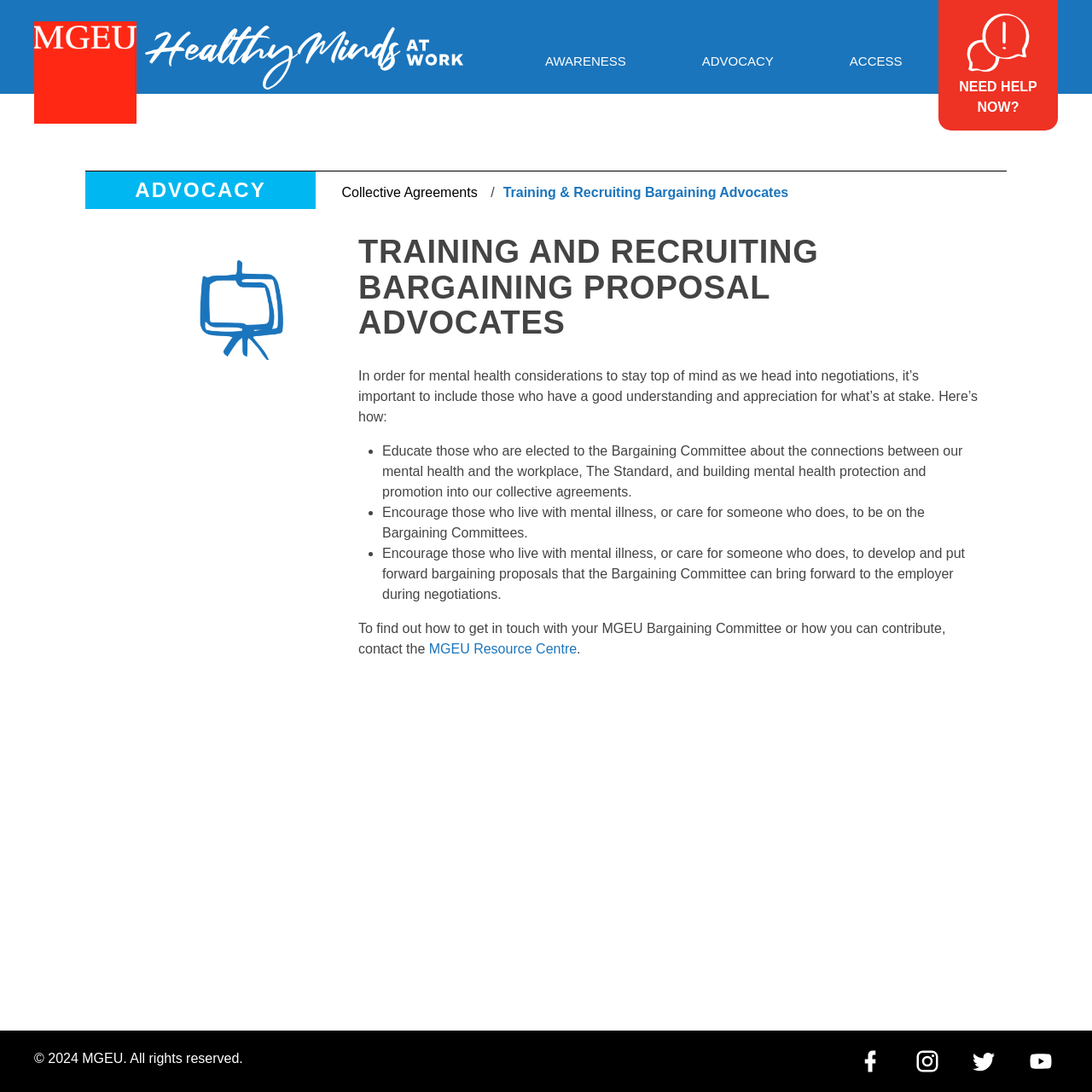Based on the provided description, "Training & Recruiting Bargaining Advocates", find the bounding box of the corresponding UI element in the screenshot.

[0.453, 0.163, 0.73, 0.19]